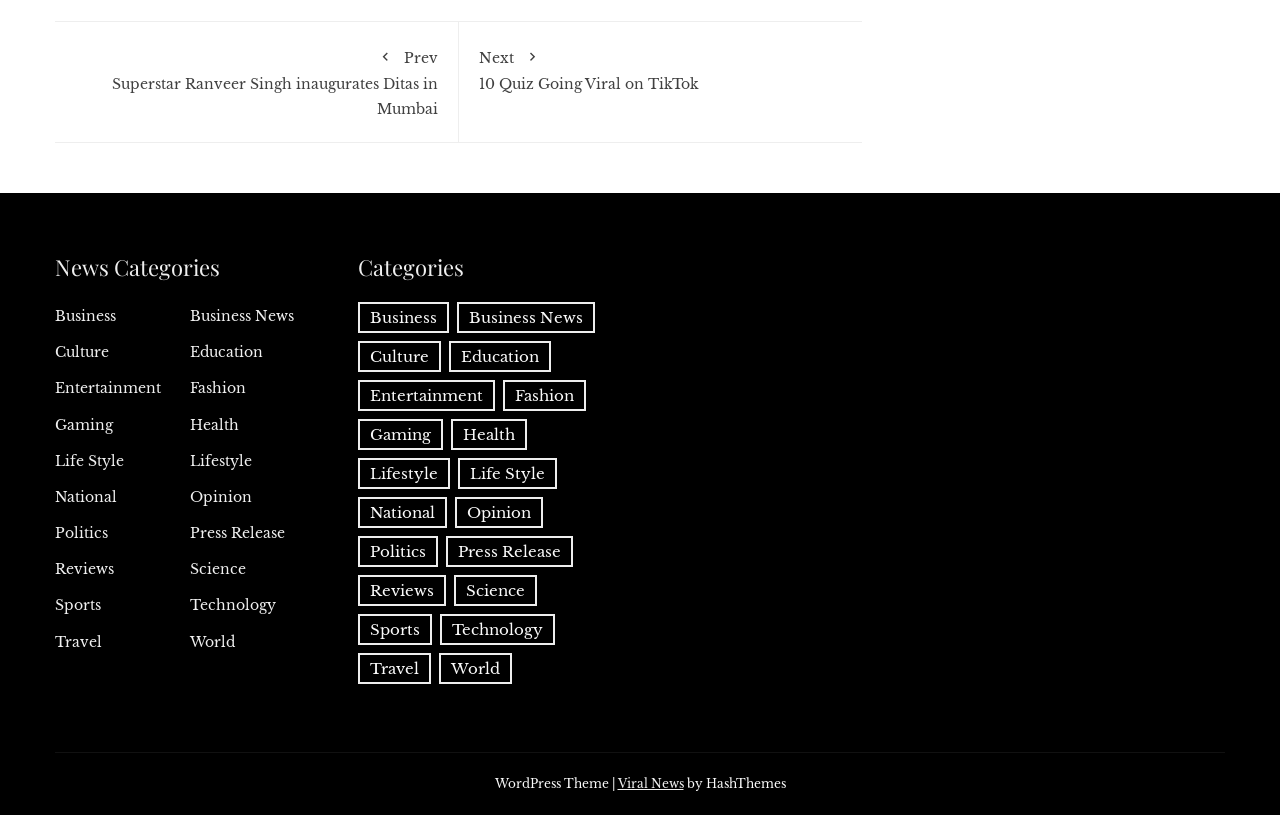Determine the bounding box coordinates for the area that should be clicked to carry out the following instruction: "Browse the 'Lifestyle' news".

[0.043, 0.554, 0.097, 0.577]